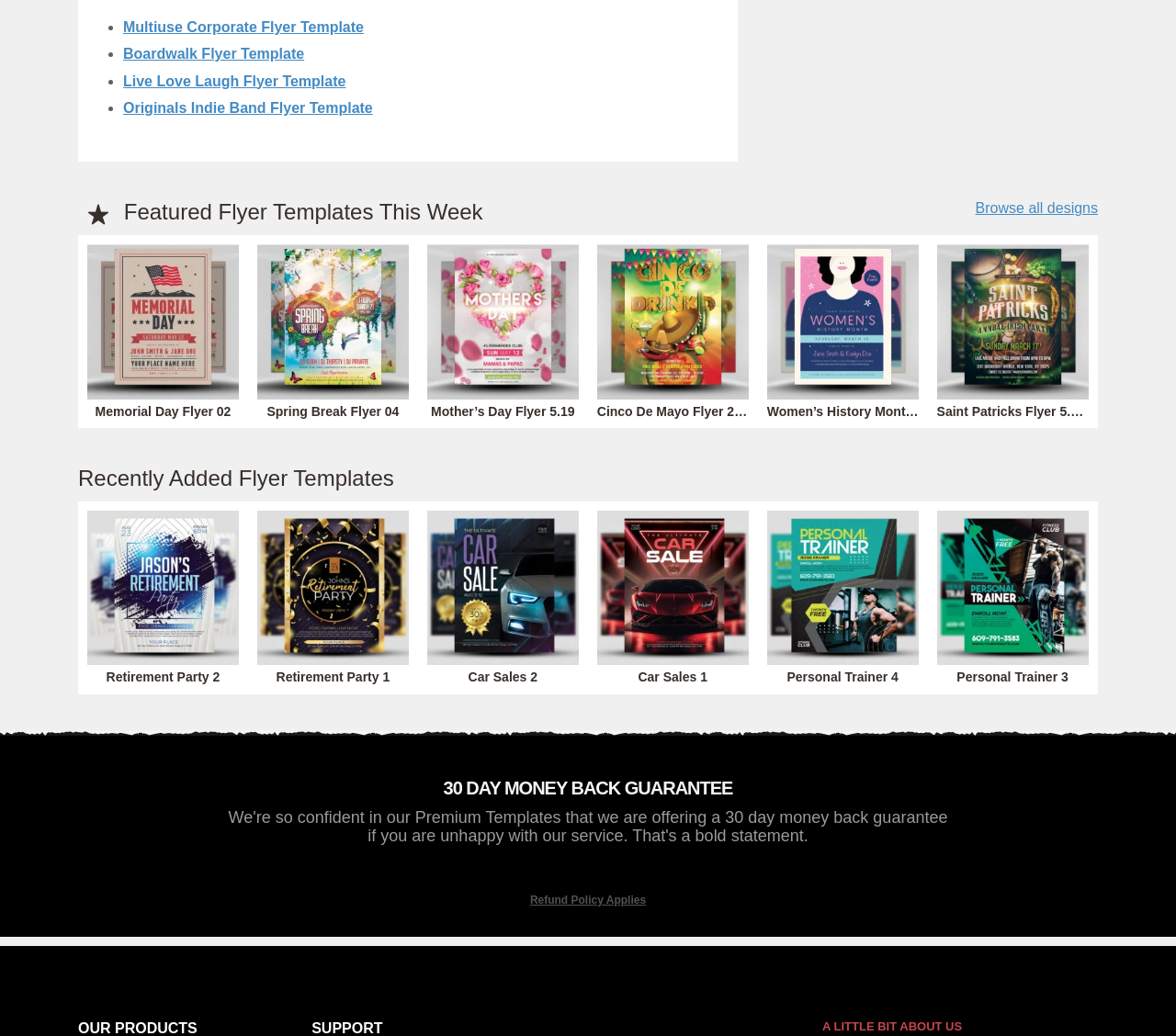Please find the bounding box coordinates (top-left x, top-left y, bottom-right x, bottom-right y) in the screenshot for the UI element described as follows: Multiuse Corporate Flyer Template

[0.105, 0.018, 0.309, 0.033]